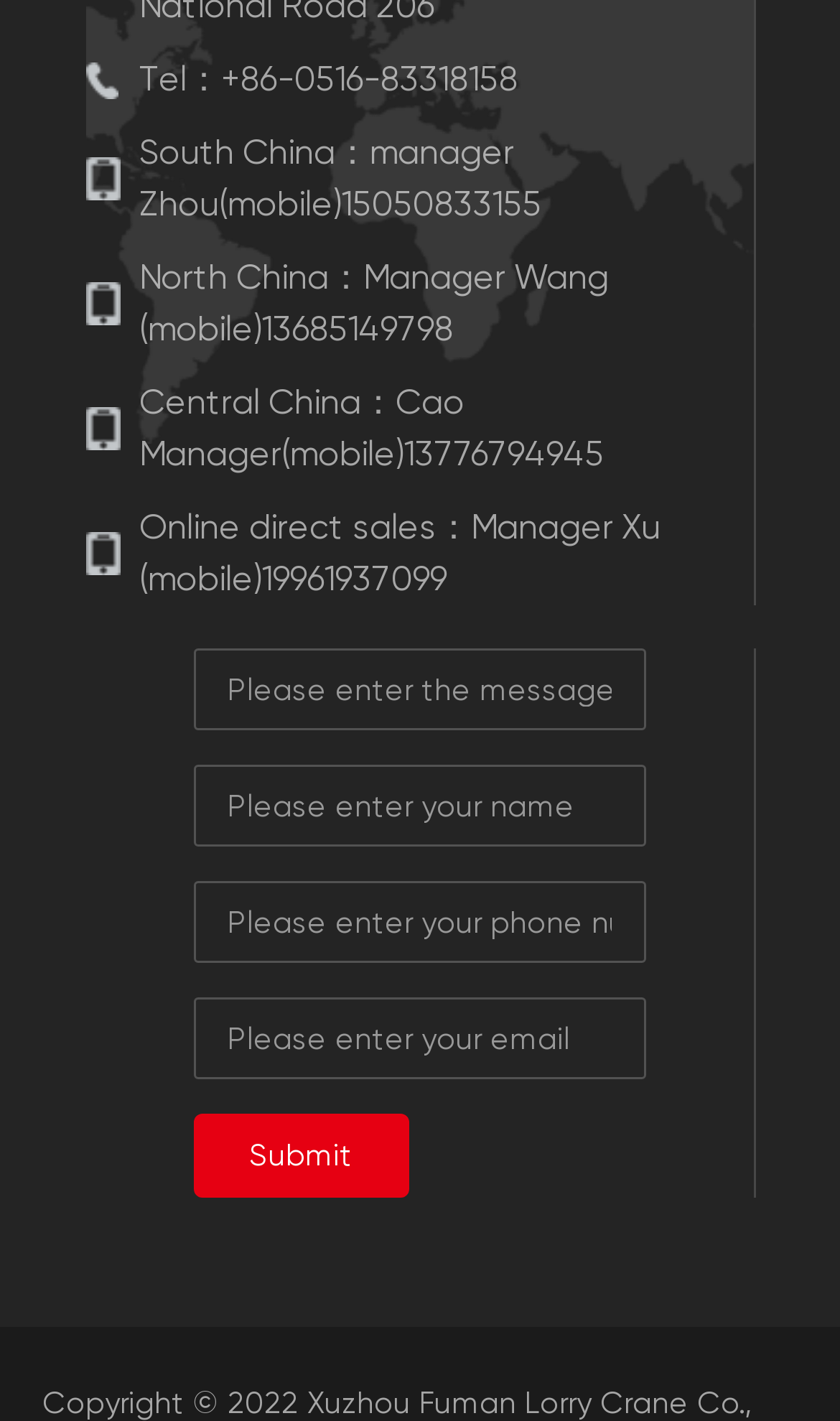Please find and report the bounding box coordinates of the element to click in order to perform the following action: "Contact South China manager". The coordinates should be expressed as four float numbers between 0 and 1, in the format [left, top, right, bottom].

[0.165, 0.093, 0.645, 0.158]